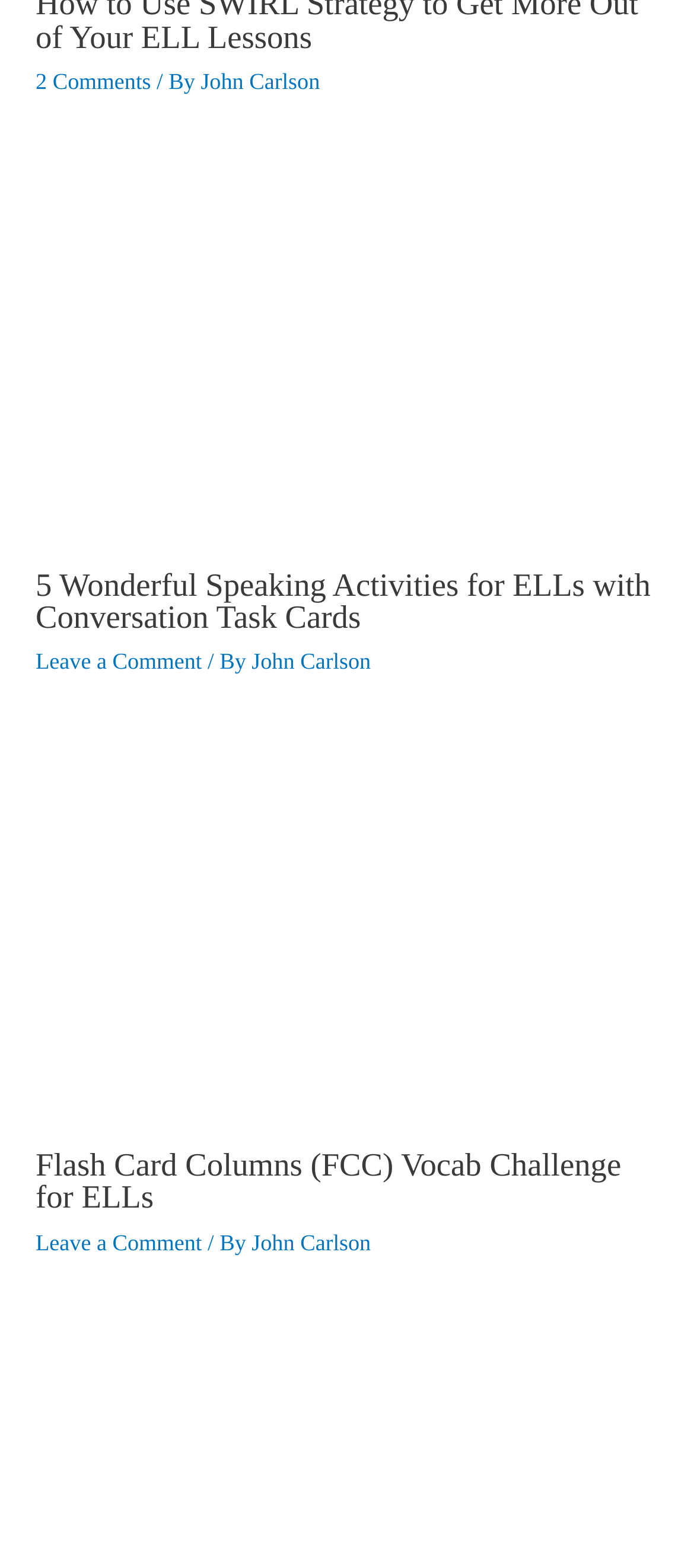Determine the bounding box coordinates of the section to be clicked to follow the instruction: "Explore recent posts". The coordinates should be given as four float numbers between 0 and 1, formatted as [left, top, right, bottom].

None